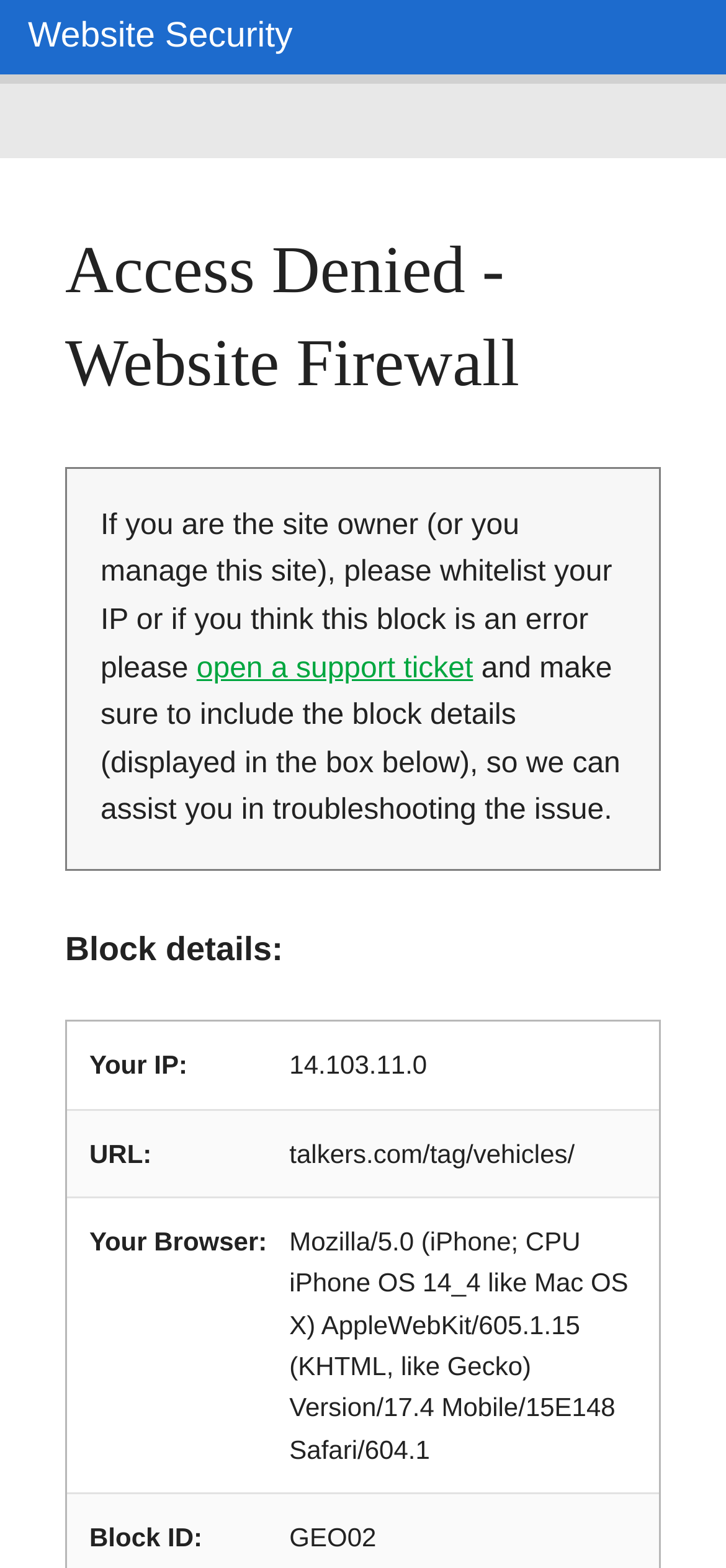What should the site owner do if they think this block is an error?
Please ensure your answer to the question is detailed and covers all necessary aspects.

The webpage provides a link to 'open a support ticket' and suggests that the site owner should include the block details to assist in troubleshooting the issue.